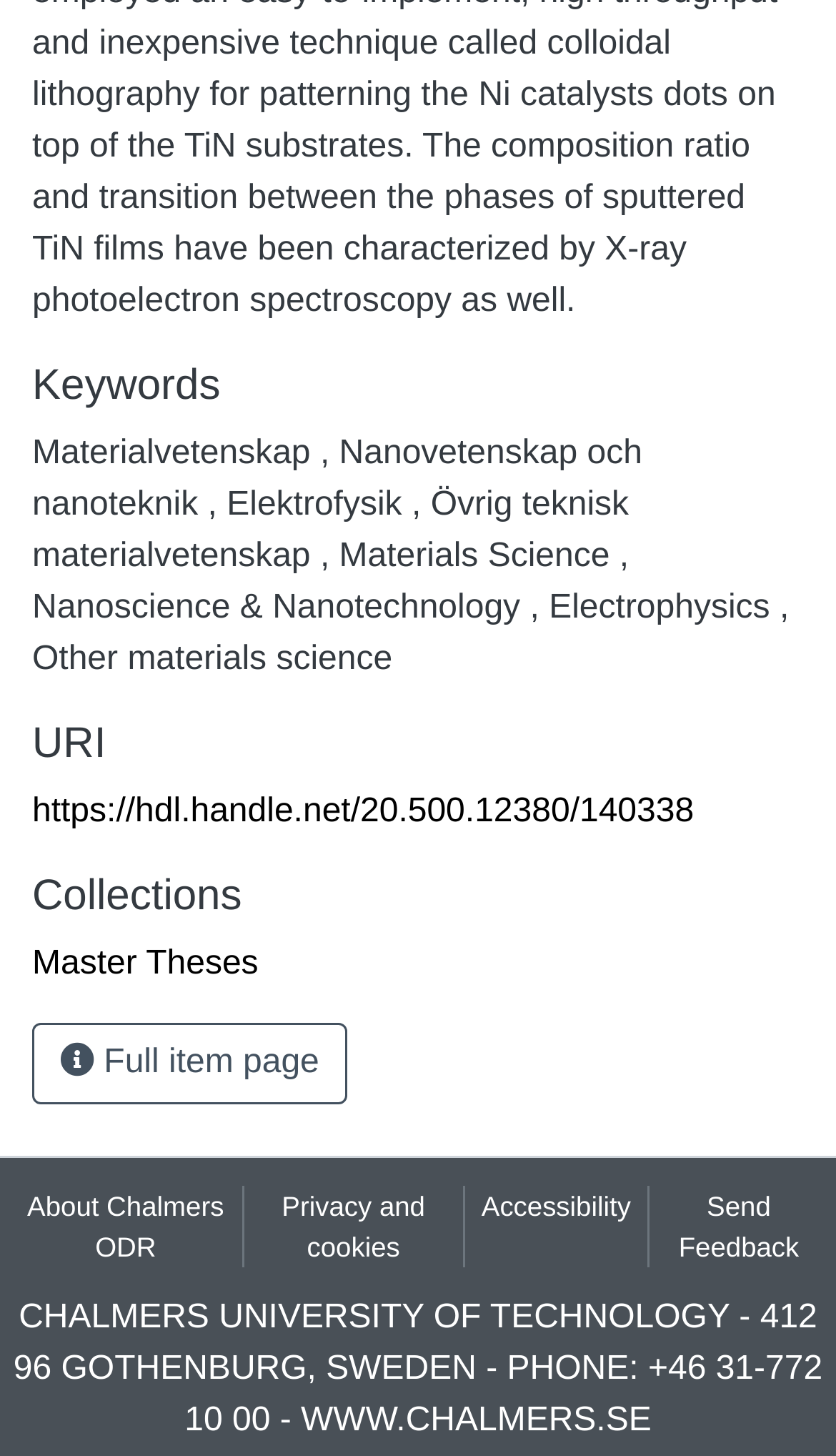What is the phone number of the university?
Using the details from the image, give an elaborate explanation to answer the question.

The phone number of the university is '+46 31-772 10 00' as indicated by the static text element with bounding box coordinates [0.016, 0.892, 0.984, 0.988]